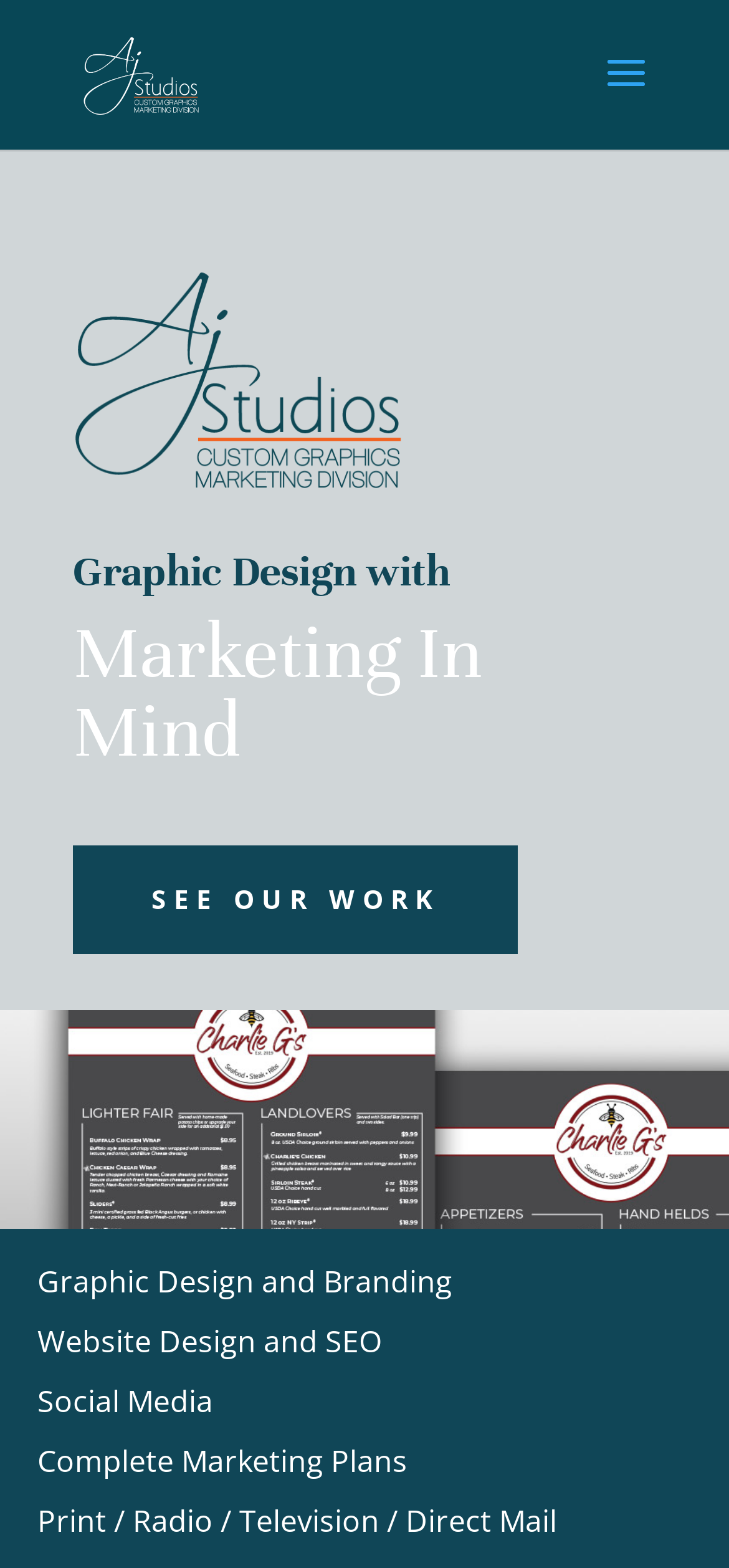Analyze the image and deliver a detailed answer to the question: How can I view the work of AJ Studios LLC?

The link 'SEE OUR WORK $' on the webpage suggests that users can view the work of AJ Studios LLC by clicking on this link, which may lead to a portfolio or showcase of their previous projects.